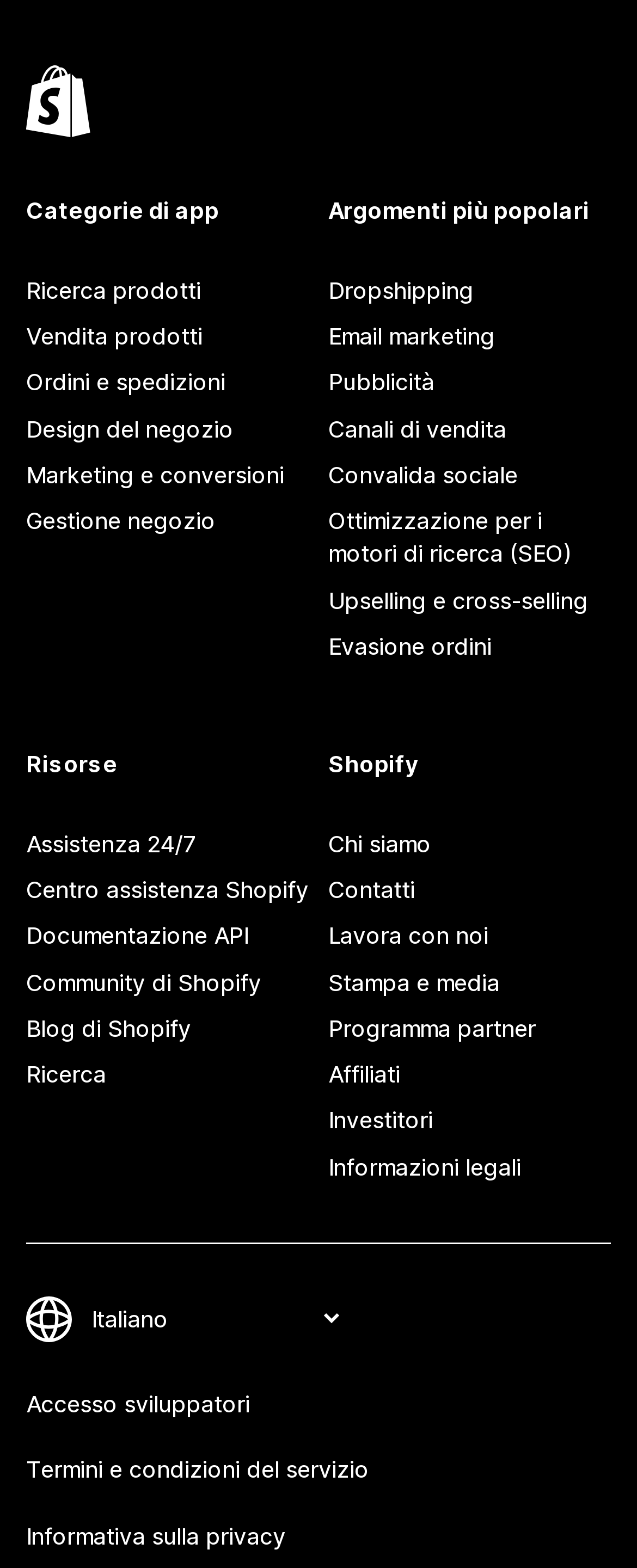Find the bounding box coordinates for the element described here: "Ricerca".

[0.041, 0.671, 0.485, 0.7]